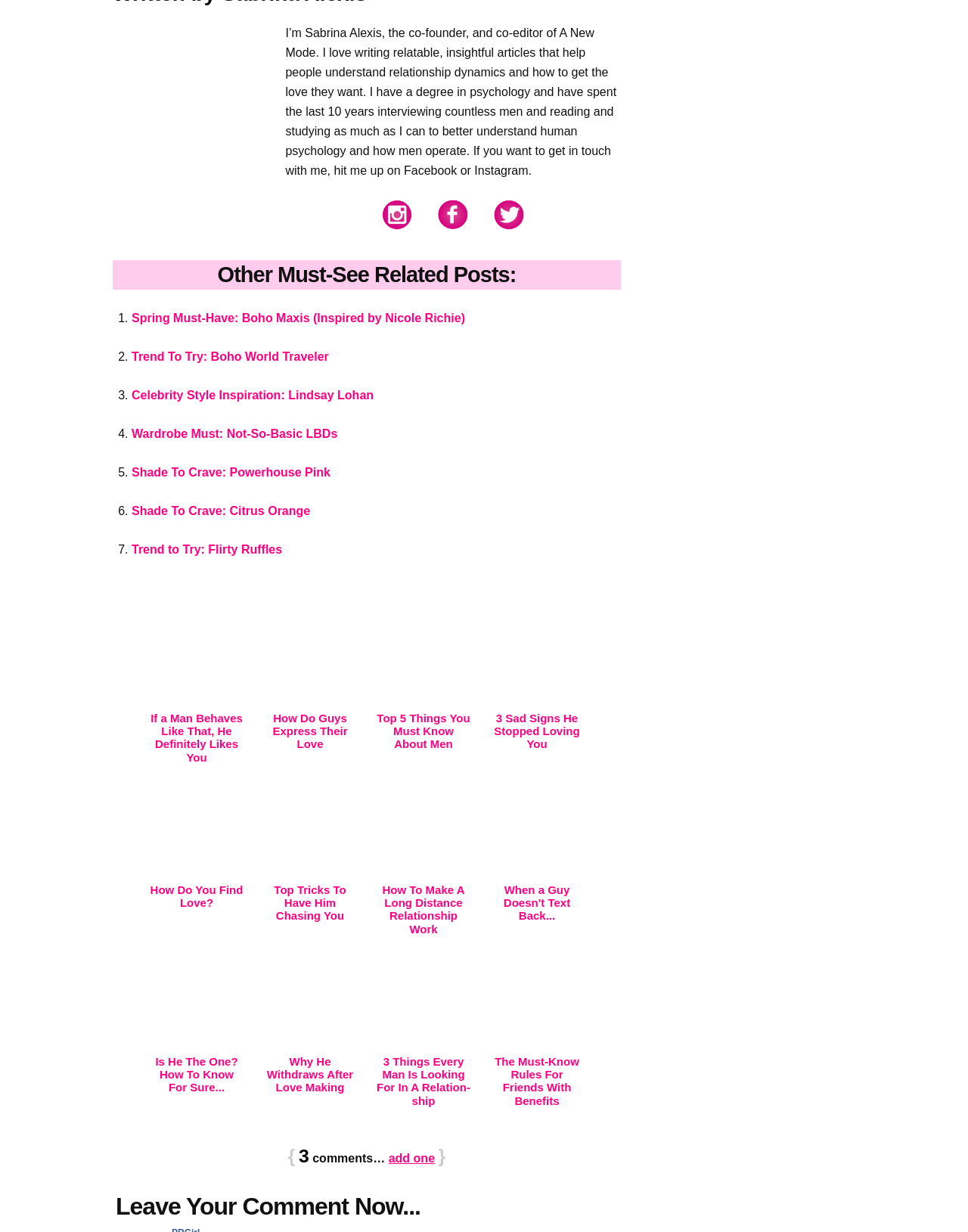Determine the bounding box coordinates of the clickable element to achieve the following action: 'Leave a comment'. Provide the coordinates as four float values between 0 and 1, formatted as [left, top, right, bottom].

[0.401, 0.935, 0.449, 0.945]